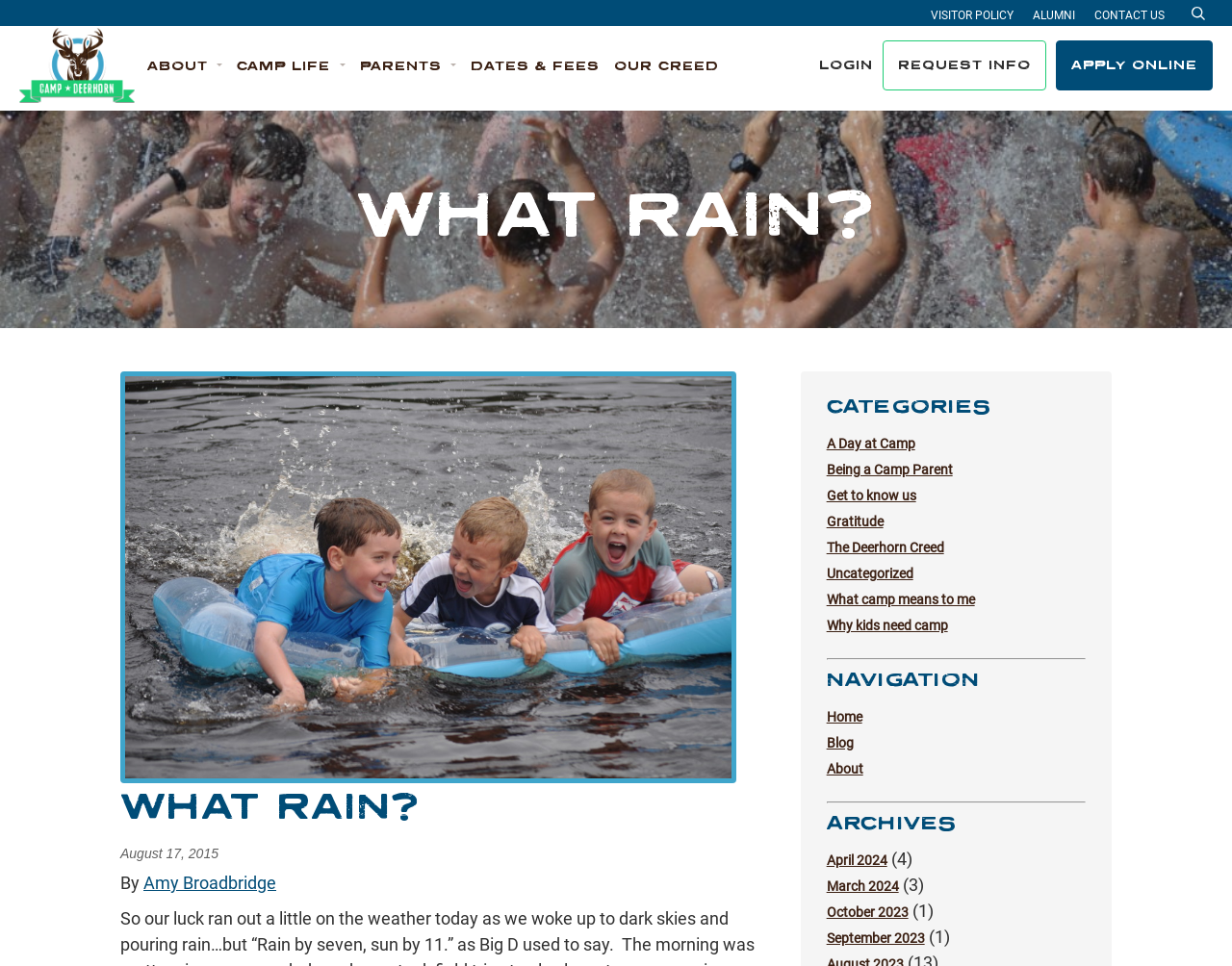Determine the bounding box of the UI element mentioned here: "What camp means to me". The coordinates must be in the format [left, top, right, bottom] with values ranging from 0 to 1.

[0.671, 0.613, 0.791, 0.628]